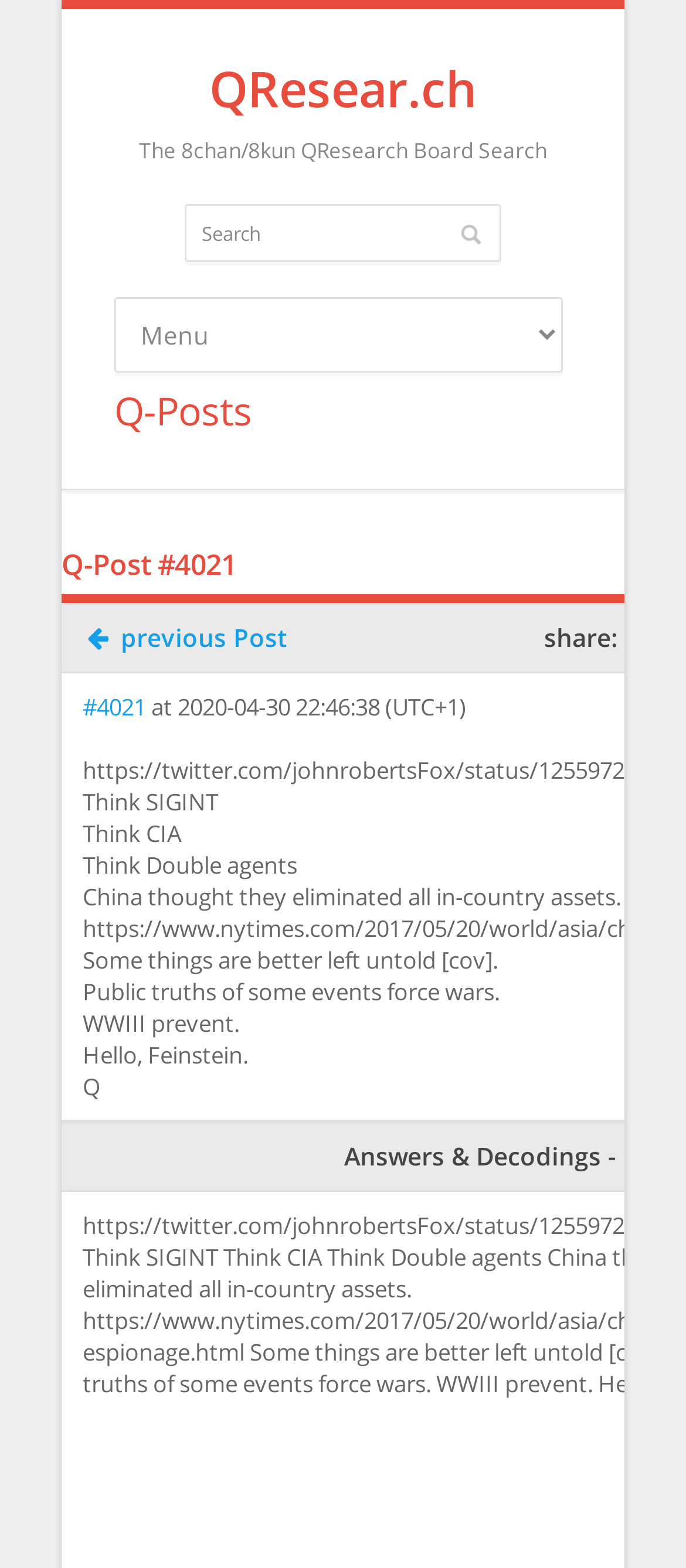What is the function of the button?
Please provide a detailed and comprehensive answer to the question.

The button is located next to the textbox and the 'Search' label, suggesting that it is used to submit the search query.